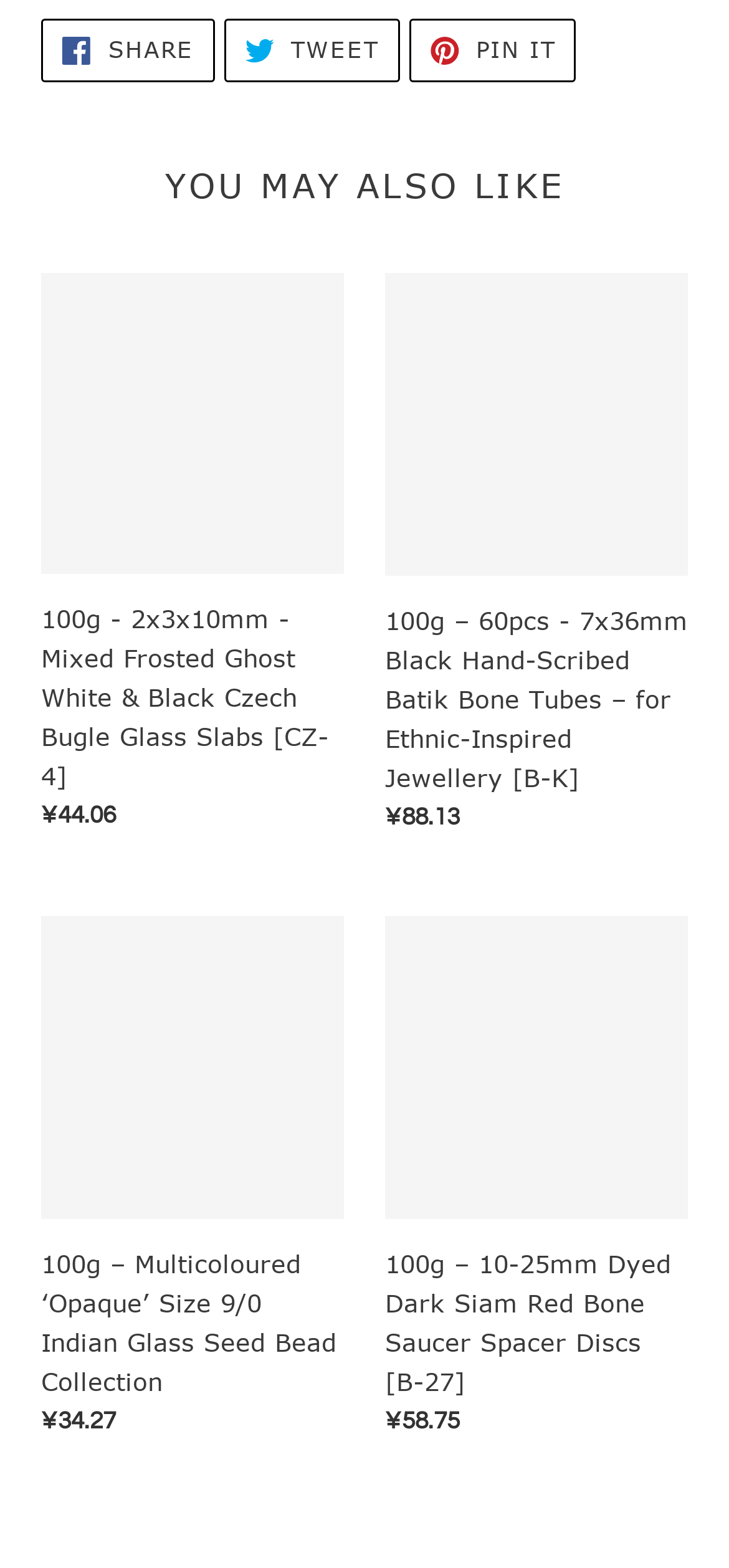How many products are listed under 'YOU MAY ALSO LIKE'?
Please respond to the question thoroughly and include all relevant details.

I found the answer by counting the number of products listed under the 'YOU MAY ALSO LIKE' heading. There are four products listed, each with a description and image.